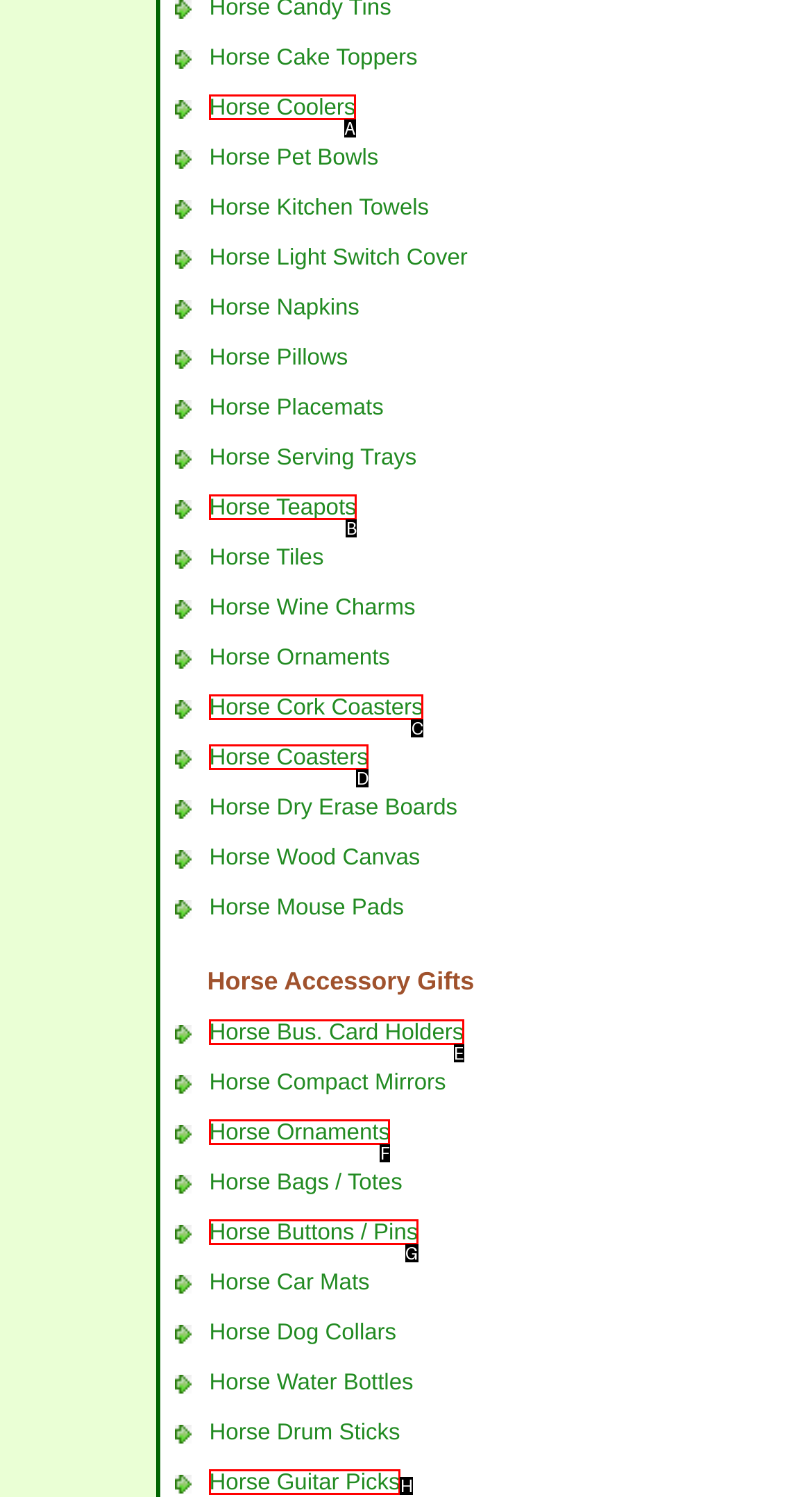Given the description: Horse Buttons / Pins
Identify the letter of the matching UI element from the options.

G